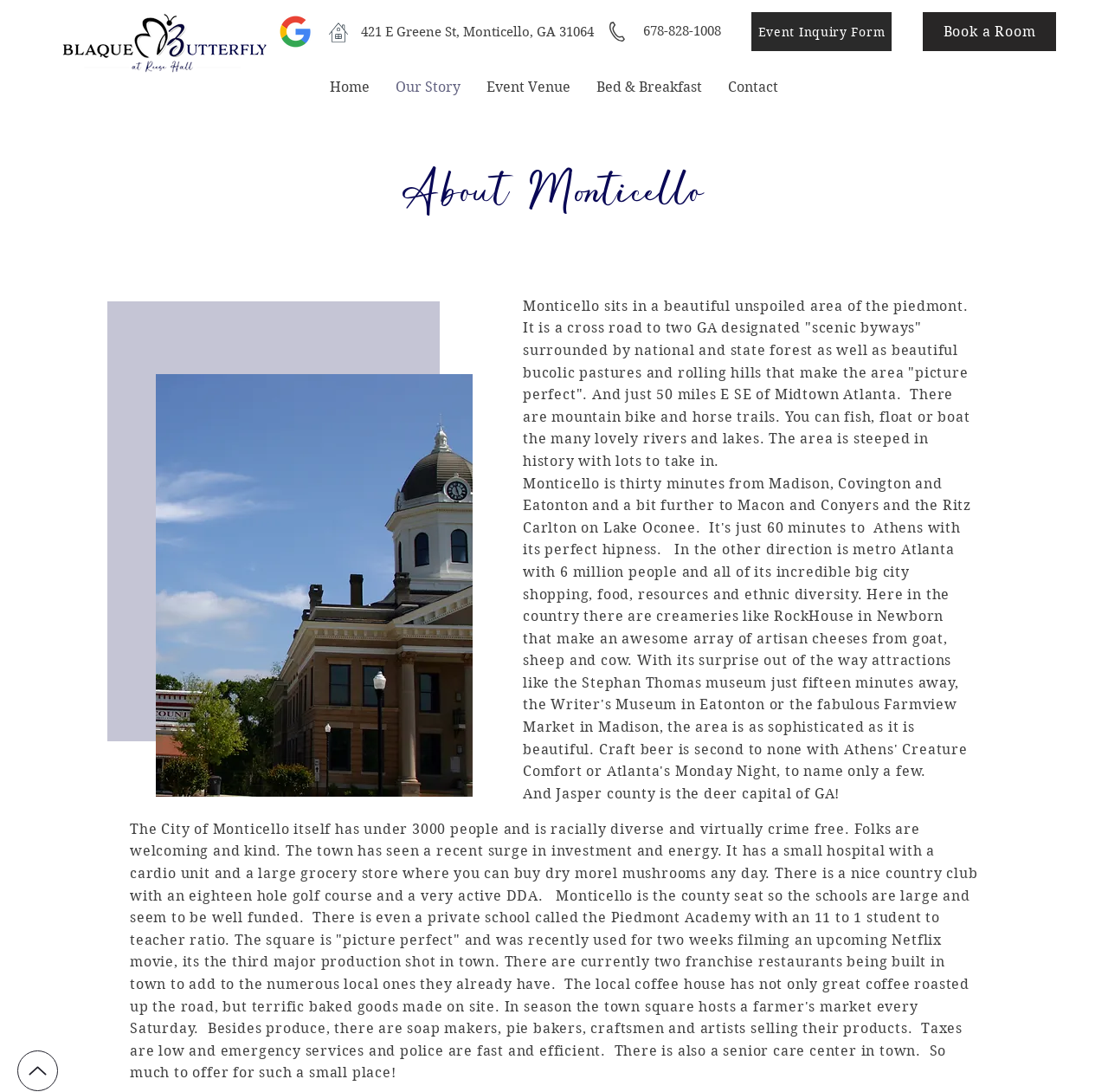Based on the element description, predict the bounding box coordinates (top-left x, top-left y, bottom-right x, bottom-right y) for the UI element in the screenshot: Our Story

[0.345, 0.067, 0.427, 0.094]